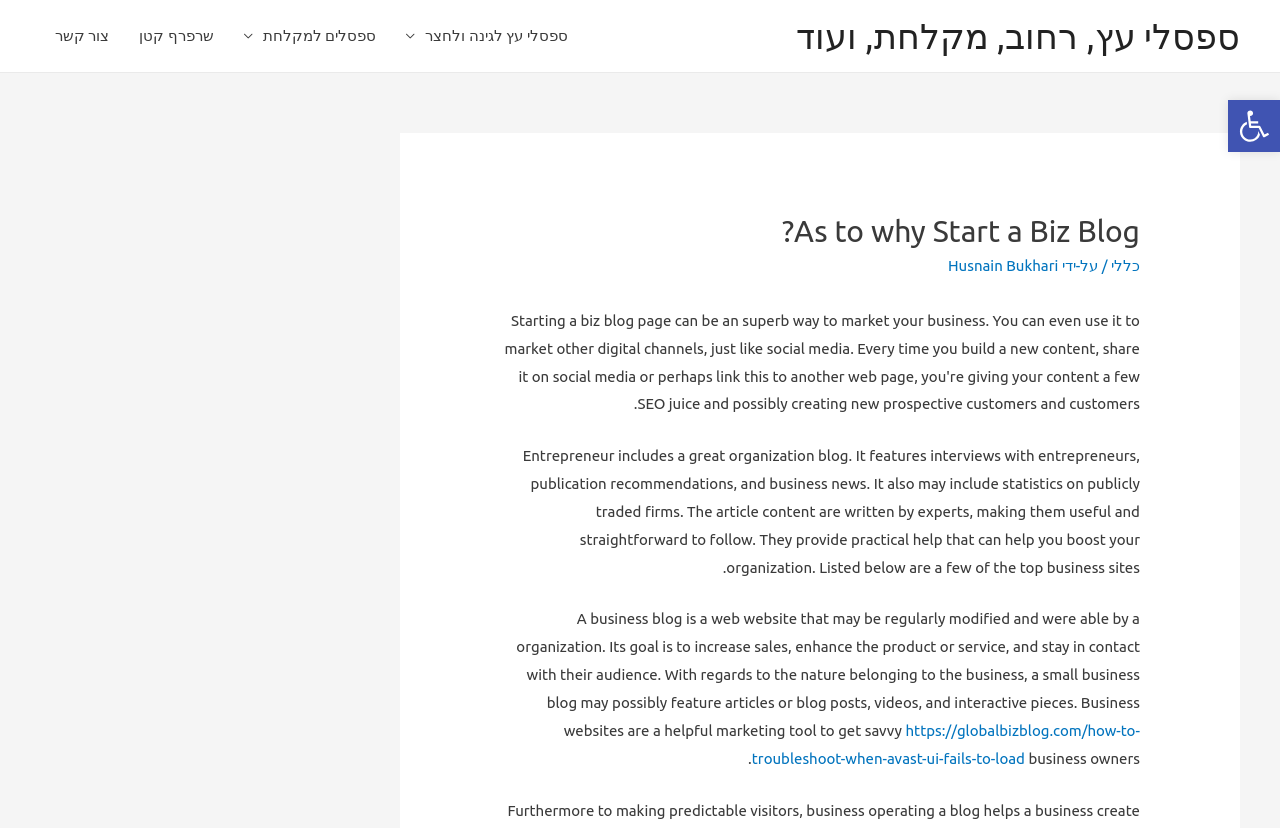Kindly provide the bounding box coordinates of the section you need to click on to fulfill the given instruction: "Visit the article on troubleshooting Avast UI".

[0.587, 0.872, 0.891, 0.926]